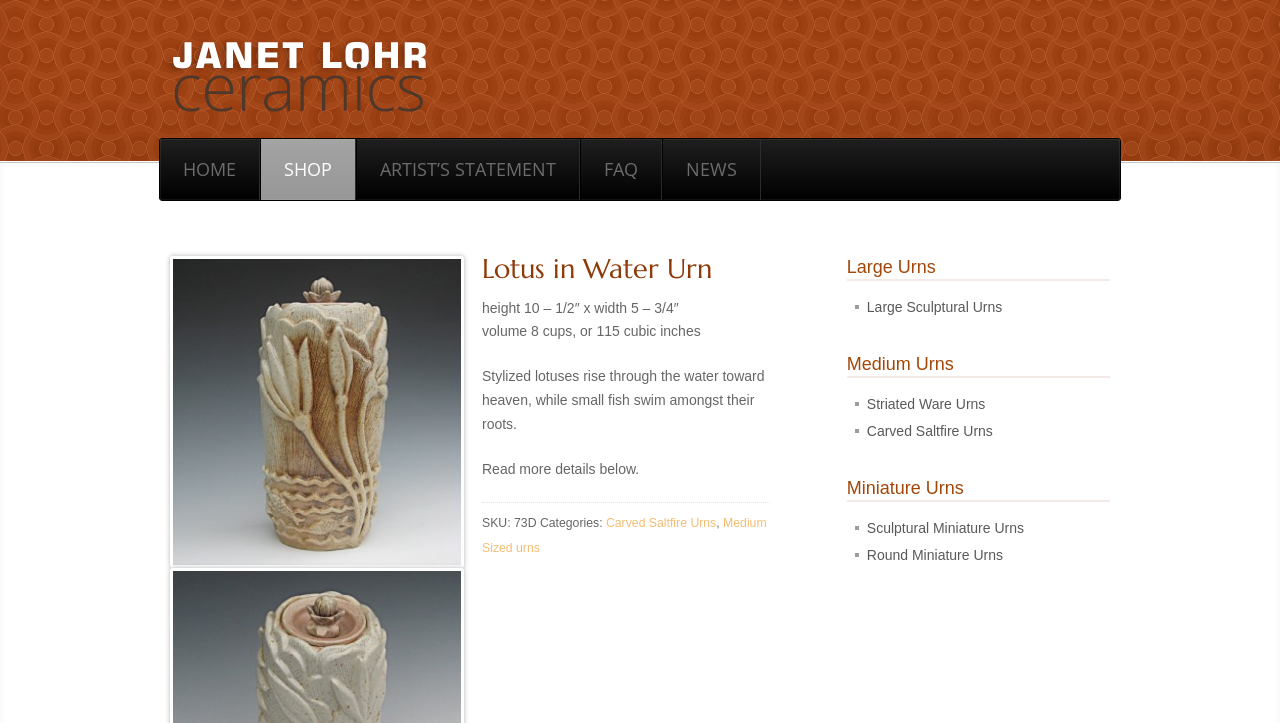Answer with a single word or phrase: 
What type of urns are listed under the 'Medium Urns' category?

Striated Ware Urns, Carved Saltfire Urns